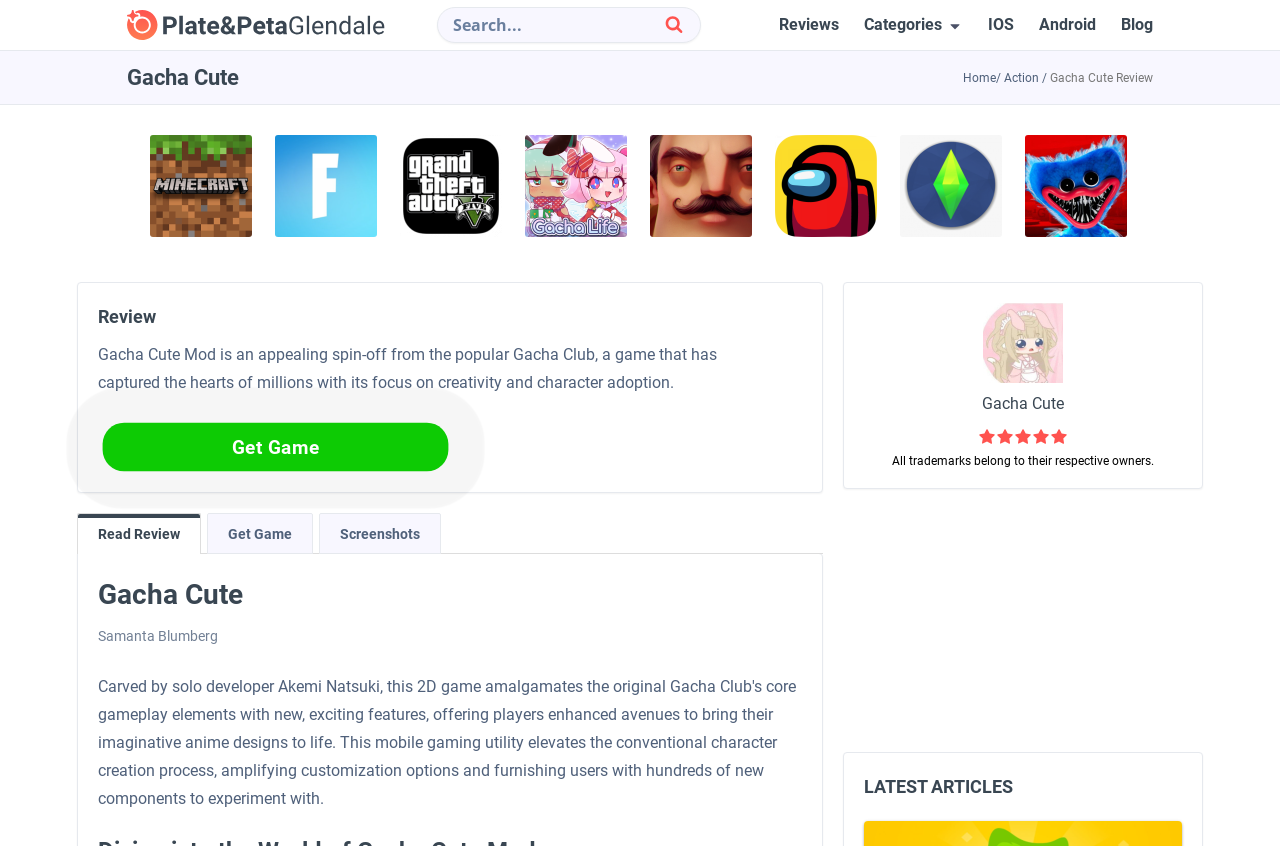Could you find the bounding box coordinates of the clickable area to complete this instruction: "Search for a game"?

[0.341, 0.008, 0.548, 0.051]